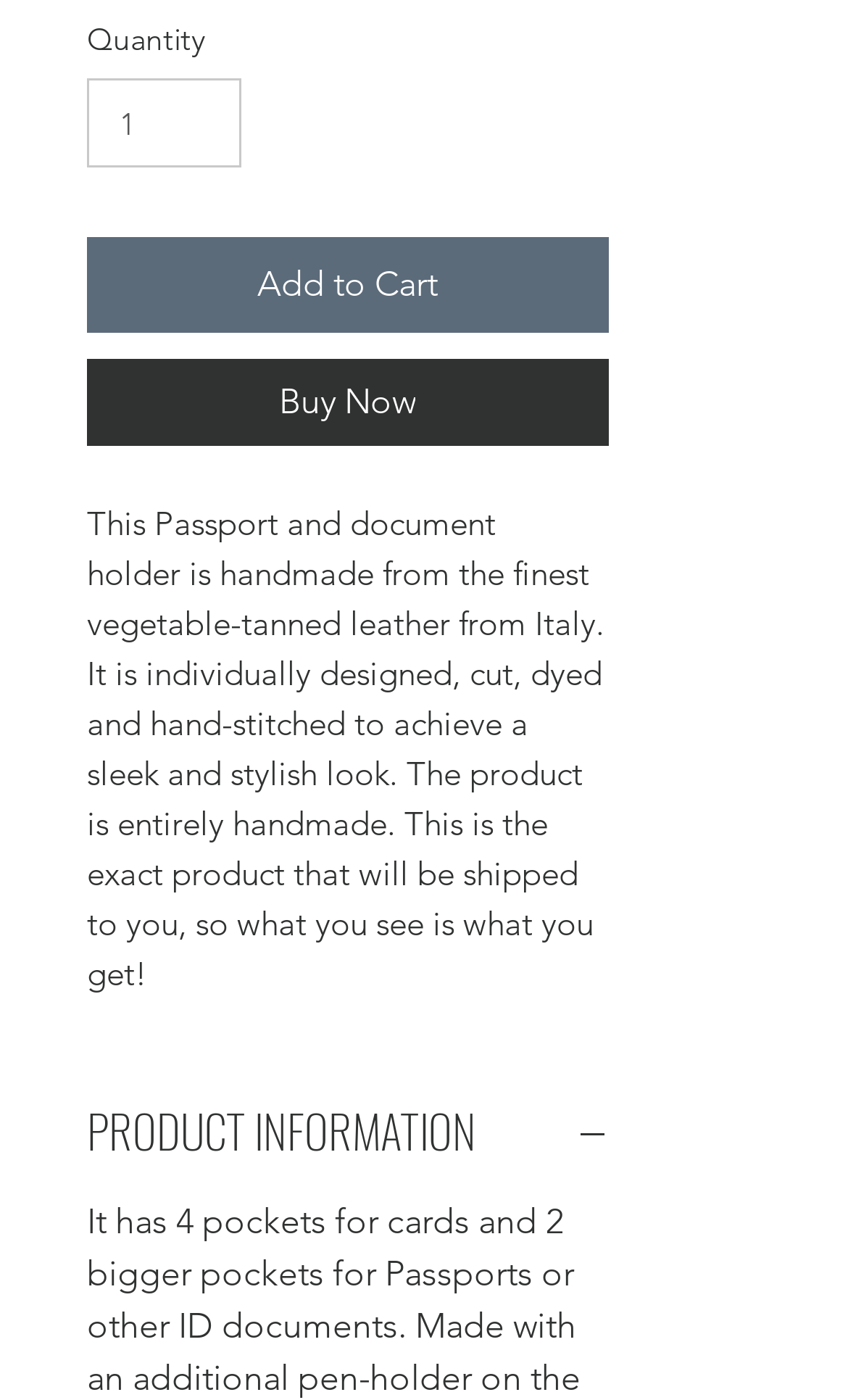What is the material used to make the passport holder?
Please give a detailed and elaborate answer to the question.

The StaticText element describes the product as 'handmade from the finest vegetable-tanned leather from Italy', indicating that the material used to make the passport holder is vegetable-tanned leather.